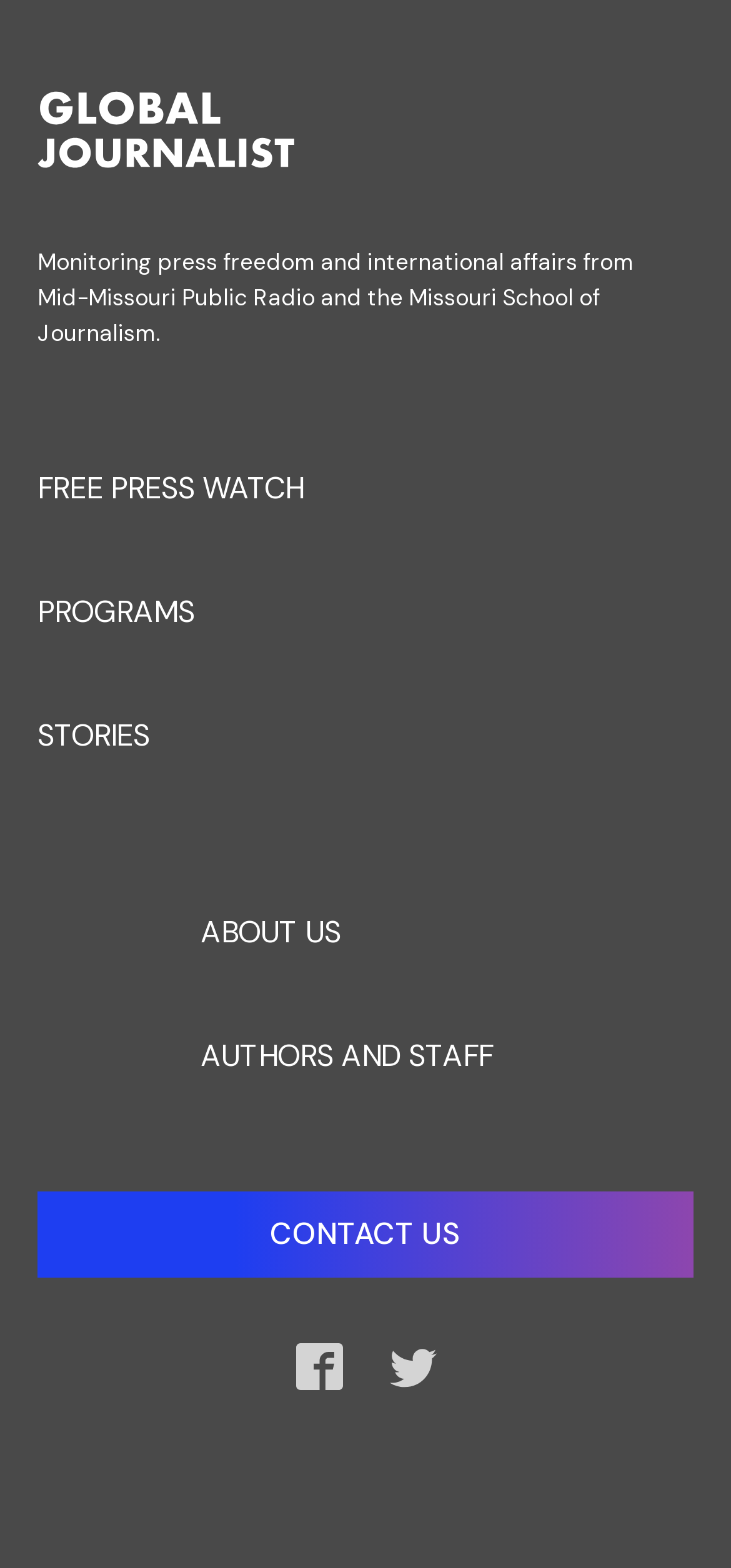Provide the bounding box coordinates for the specified HTML element described in this description: "Free Press Watch". The coordinates should be four float numbers ranging from 0 to 1, in the format [left, top, right, bottom].

[0.051, 0.273, 0.467, 0.351]